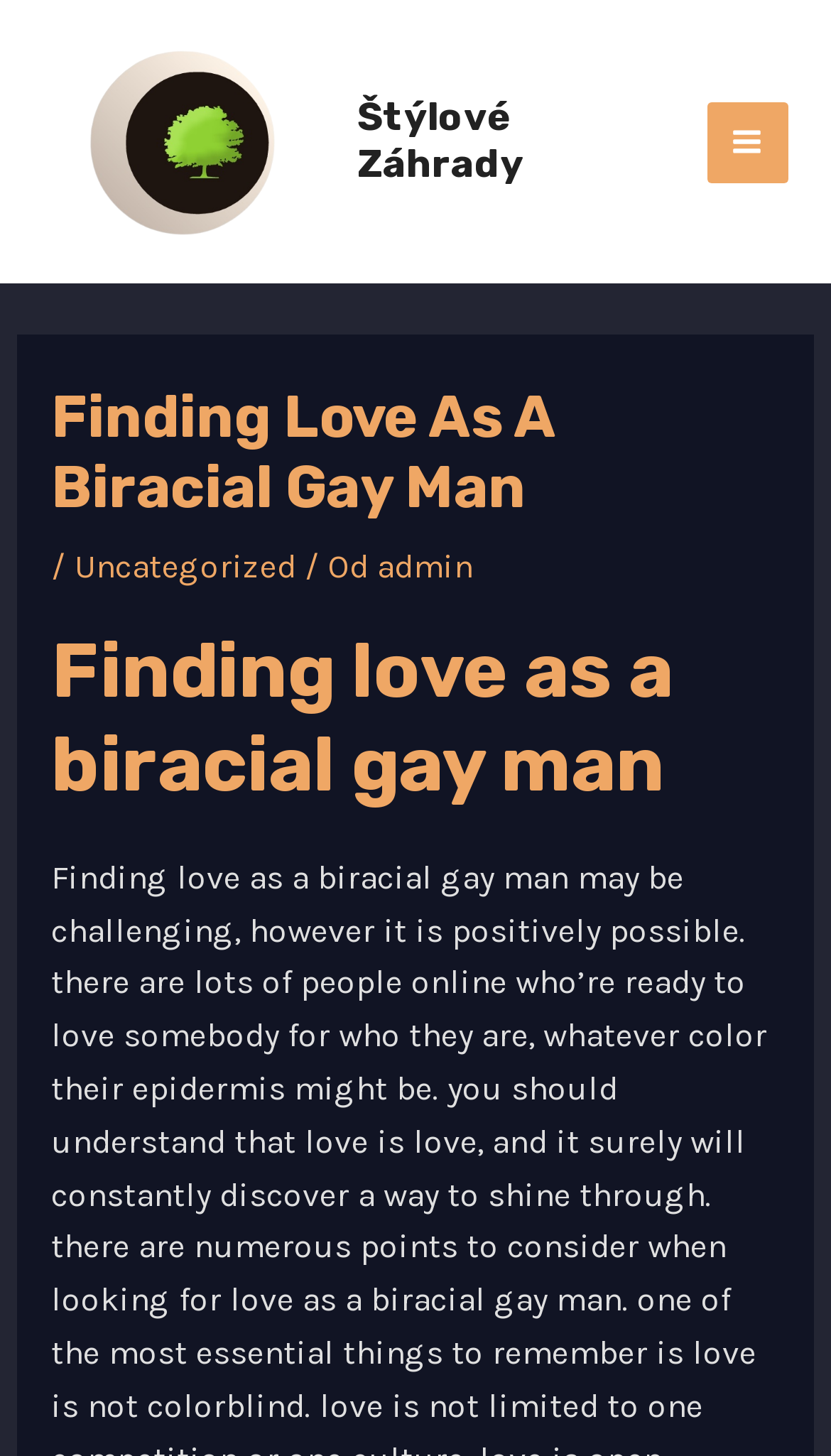Find the primary header on the webpage and provide its text.

Finding Love As A Biracial Gay Man